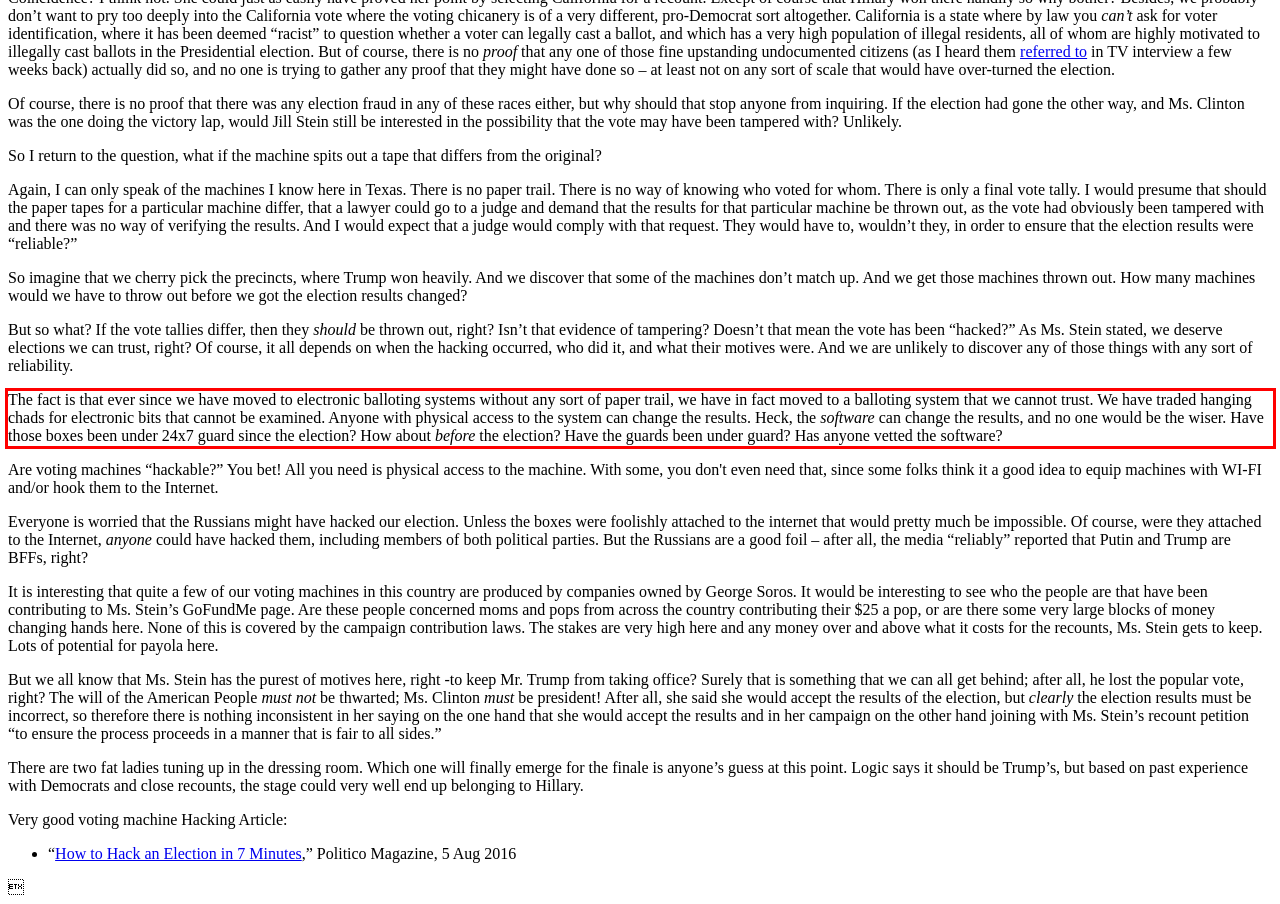There is a UI element on the webpage screenshot marked by a red bounding box. Extract and generate the text content from within this red box.

The fact is that ever since we have moved to electronic balloting systems without any sort of paper trail, we have in fact moved to a balloting system that we cannot trust. We have traded hanging chads for electronic bits that cannot be examined. Anyone with physical access to the system can change the results. Heck, the software can change the results, and no one would be the wiser. Have those boxes been under 24x7 guard since the election? How about before the election? Have the guards been under guard? Has anyone vetted the software?